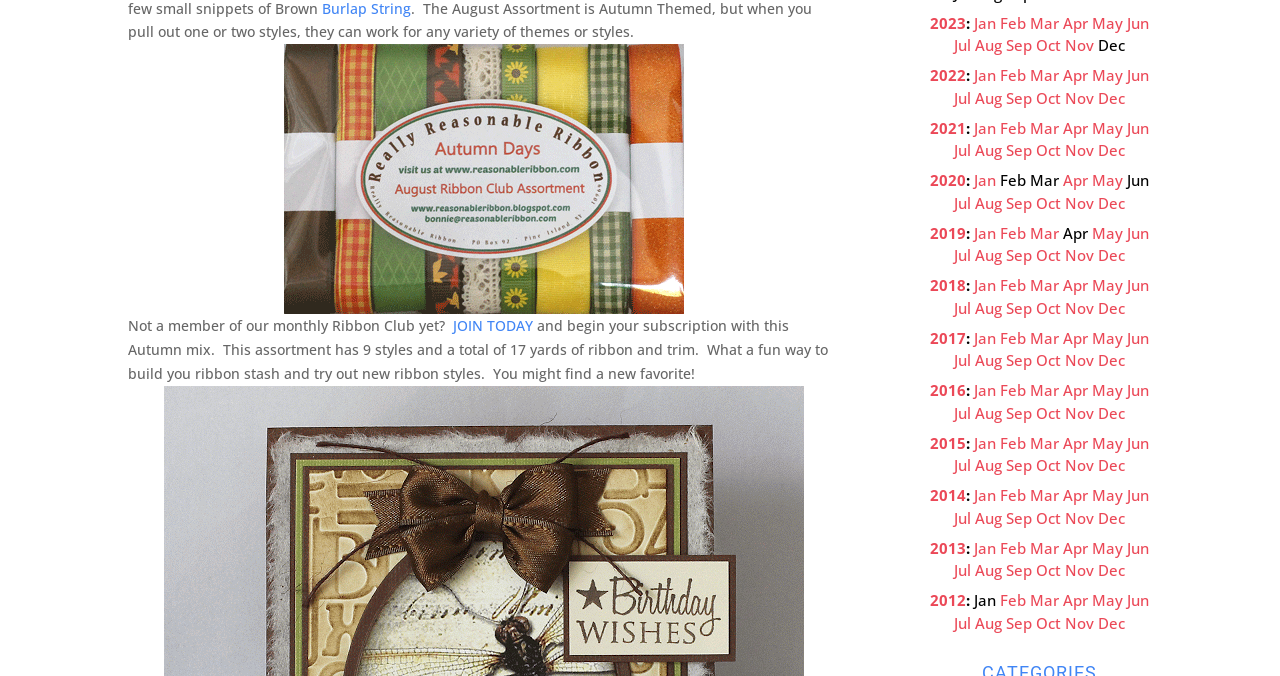Using the provided element description: "JOIN TODAY", identify the bounding box coordinates. The coordinates should be four floats between 0 and 1 in the order [left, top, right, bottom].

[0.354, 0.468, 0.416, 0.496]